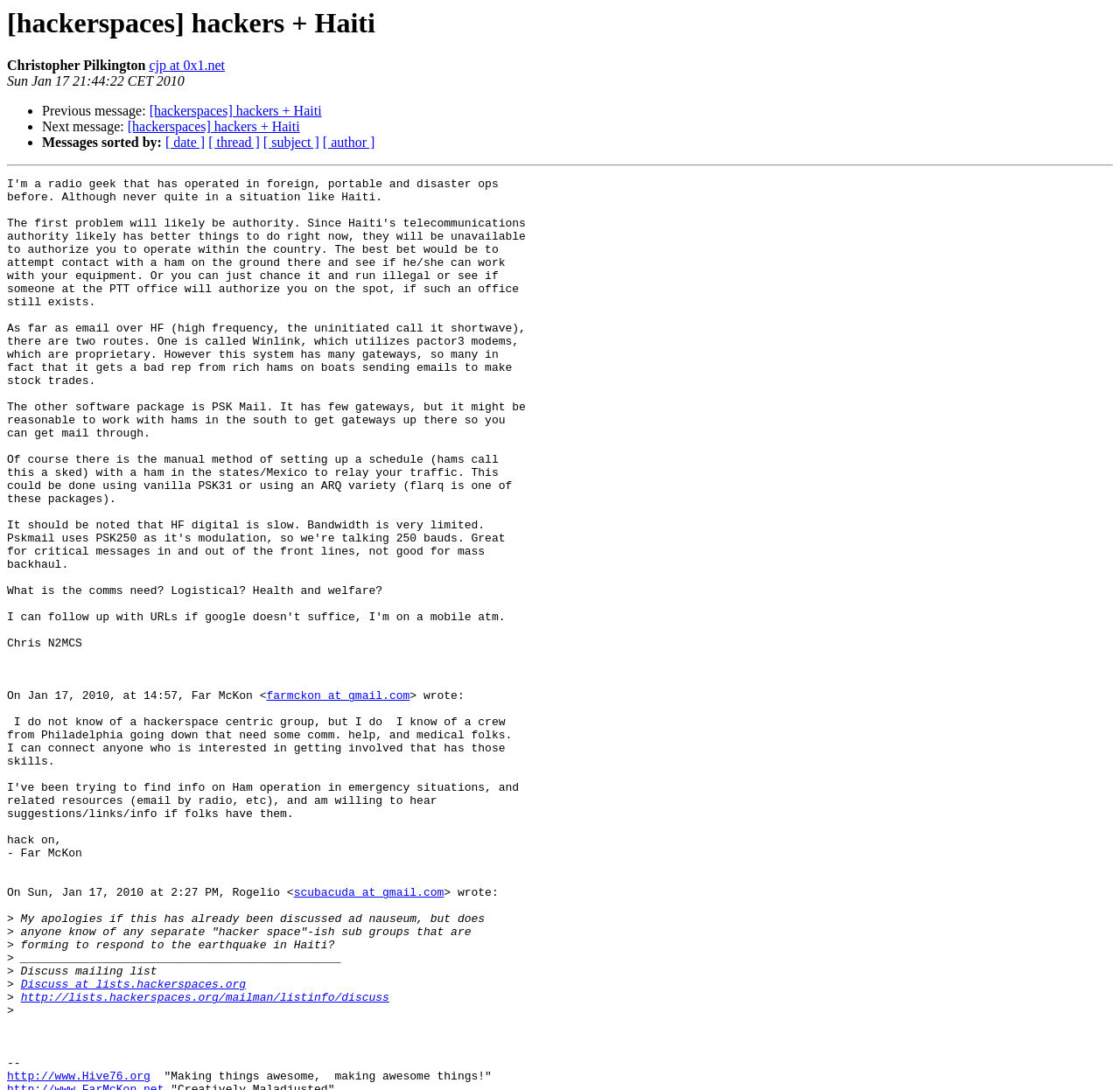Please answer the following question as detailed as possible based on the image: 
What is the link to the mailing list?

I found the link to the mailing list by looking at the link element 'http://lists.hackerspaces.org/mailman/listinfo/discuss' which is located at [0.018, 0.91, 0.348, 0.922] and is a direct child of the root element.